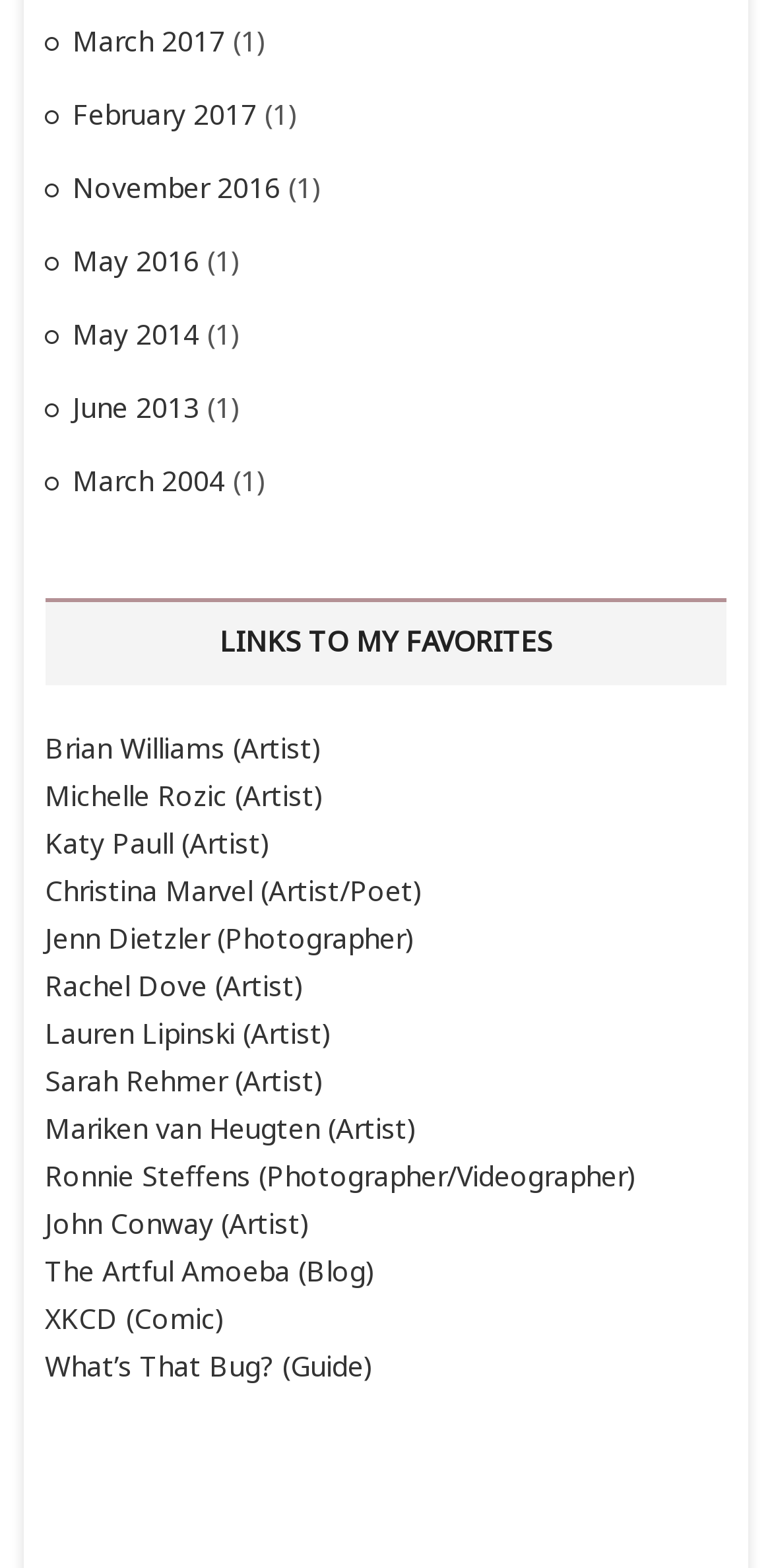Predict the bounding box coordinates of the UI element that matches this description: "Mariken van Heugten (Artist)". The coordinates should be in the format [left, top, right, bottom] with each value between 0 and 1.

[0.058, 0.707, 0.54, 0.731]